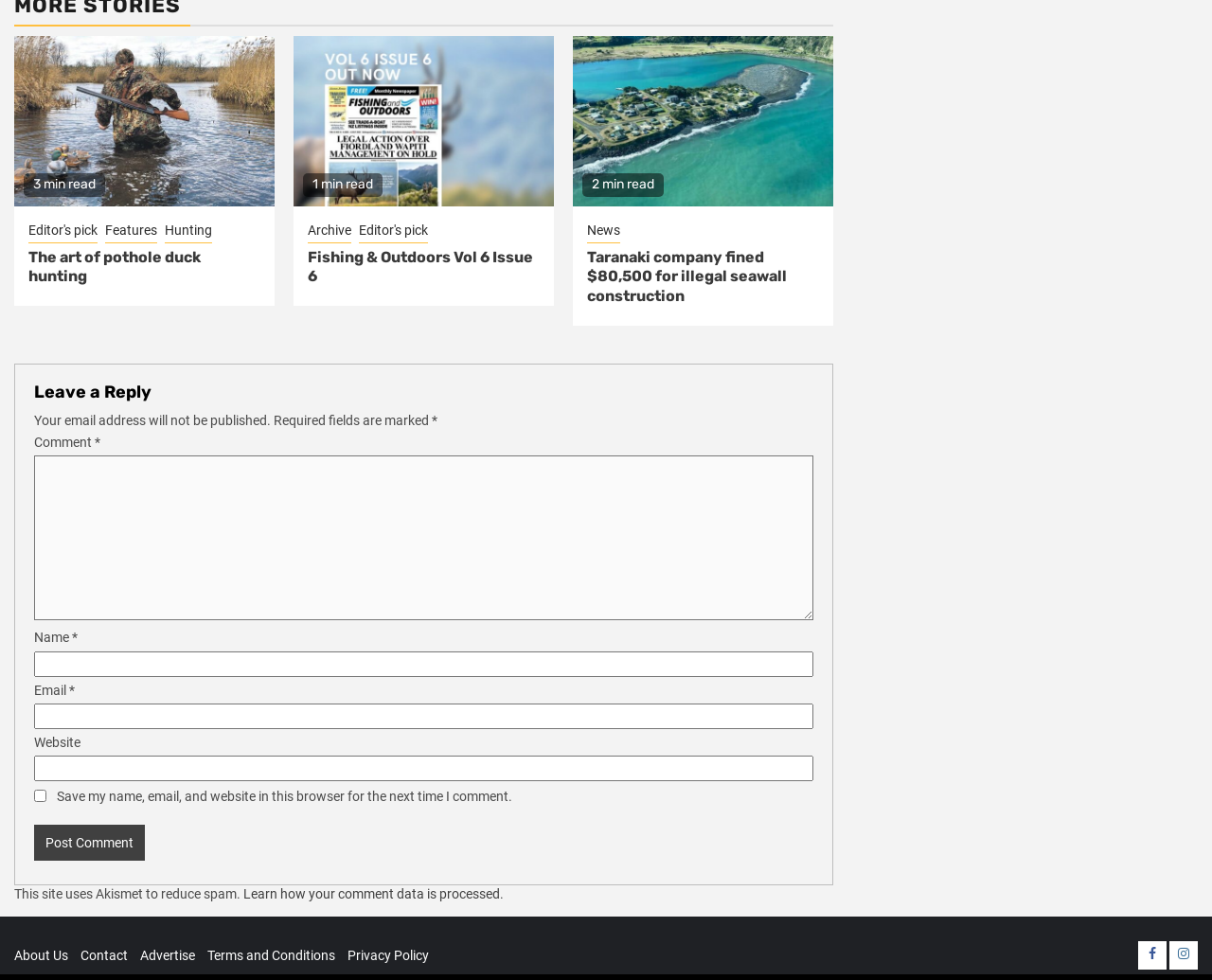Using the description: "parent_node: Email * aria-describedby="email-notes" name="email"", determine the UI element's bounding box coordinates. Ensure the coordinates are in the format of four float numbers between 0 and 1, i.e., [left, top, right, bottom].

[0.028, 0.718, 0.671, 0.744]